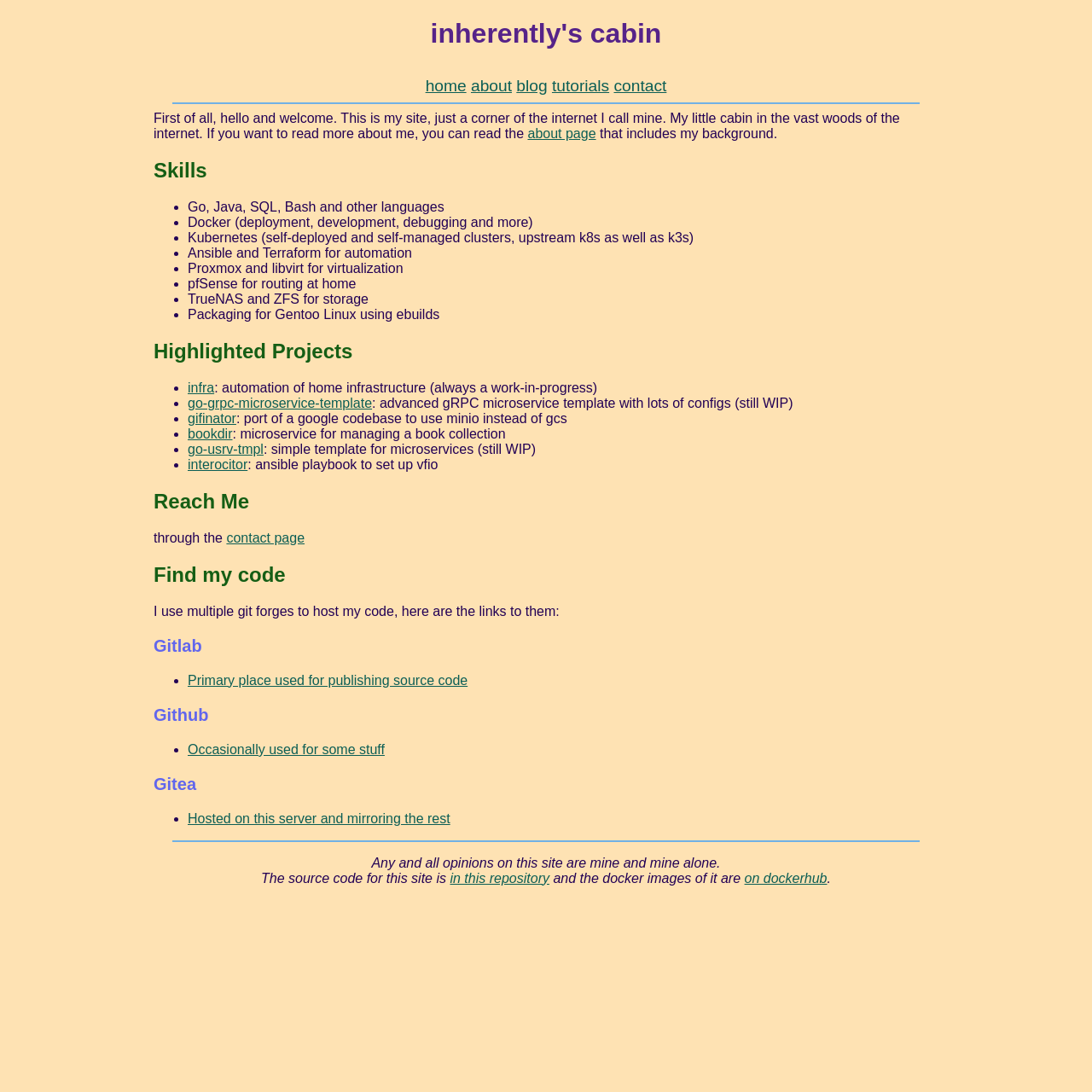Based on the element description "go-usrv-tmpl", predict the bounding box coordinates of the UI element.

[0.172, 0.405, 0.241, 0.418]